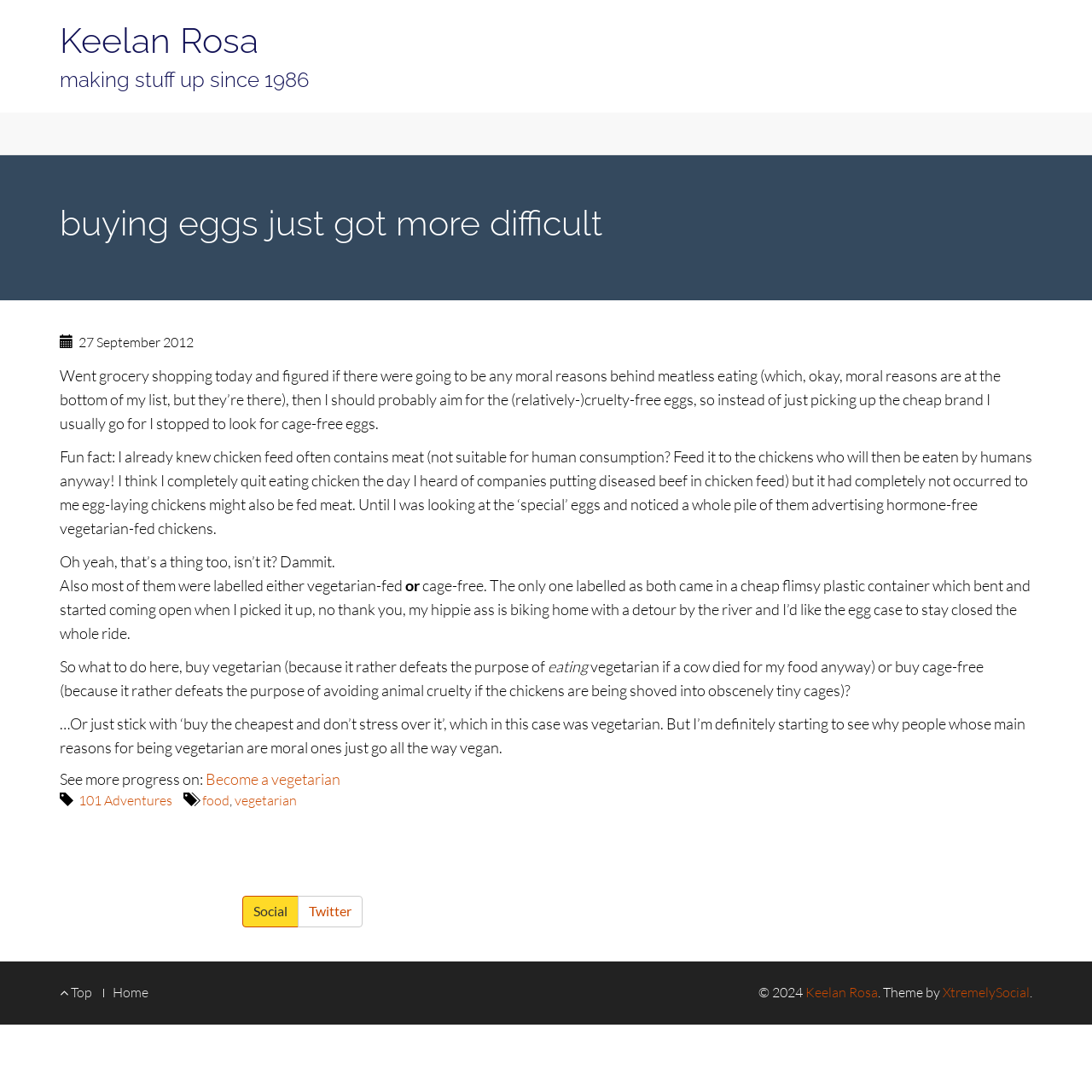Determine the bounding box for the described HTML element: "food". Ensure the coordinates are four float numbers between 0 and 1 in the format [left, top, right, bottom].

[0.185, 0.725, 0.21, 0.741]